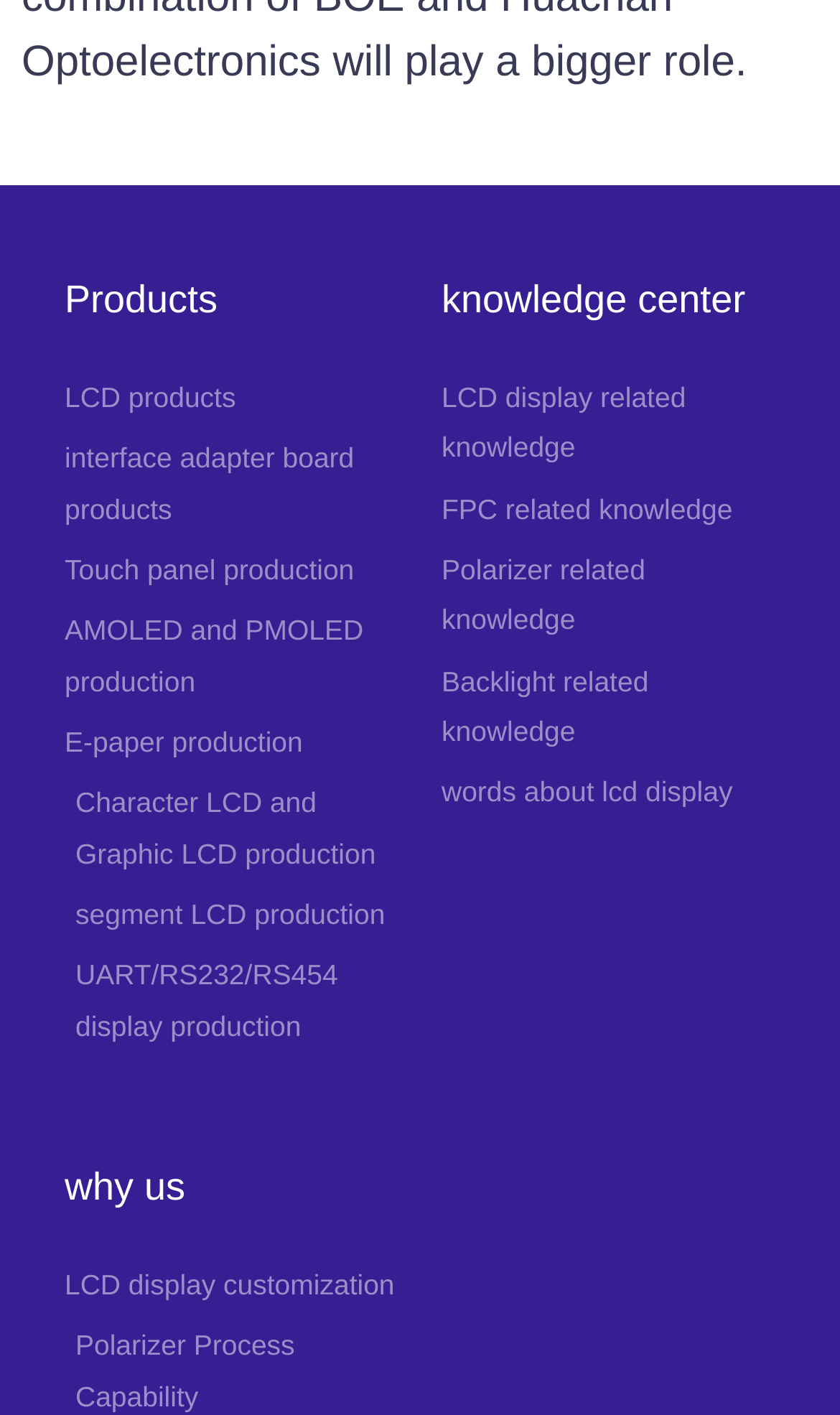Specify the bounding box coordinates for the region that must be clicked to perform the given instruction: "Browse interface adapter board products".

[0.077, 0.306, 0.474, 0.377]